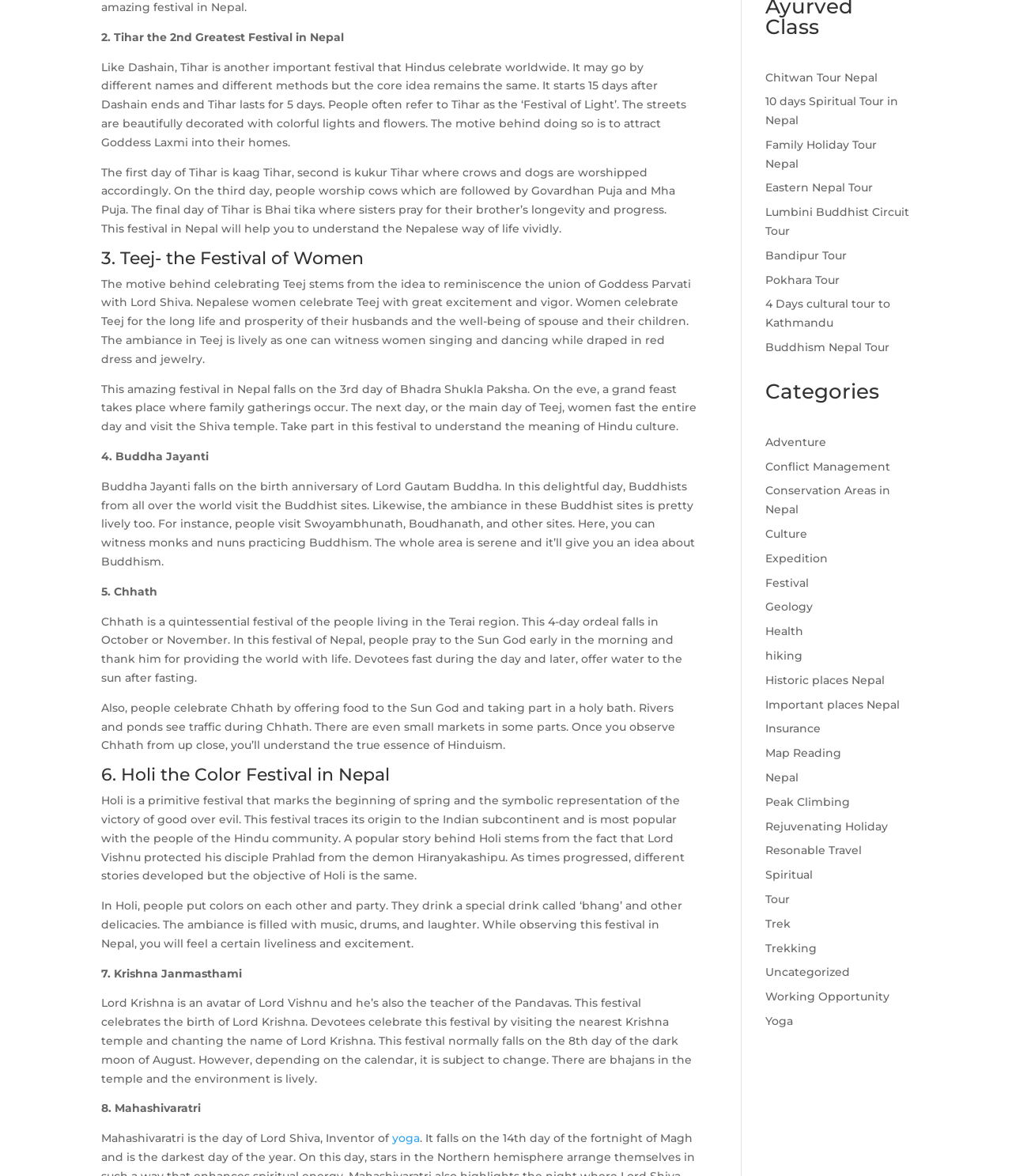From the given element description: "Eastern Nepal Tour", find the bounding box for the UI element. Provide the coordinates as four float numbers between 0 and 1, in the order [left, top, right, bottom].

[0.756, 0.154, 0.863, 0.166]